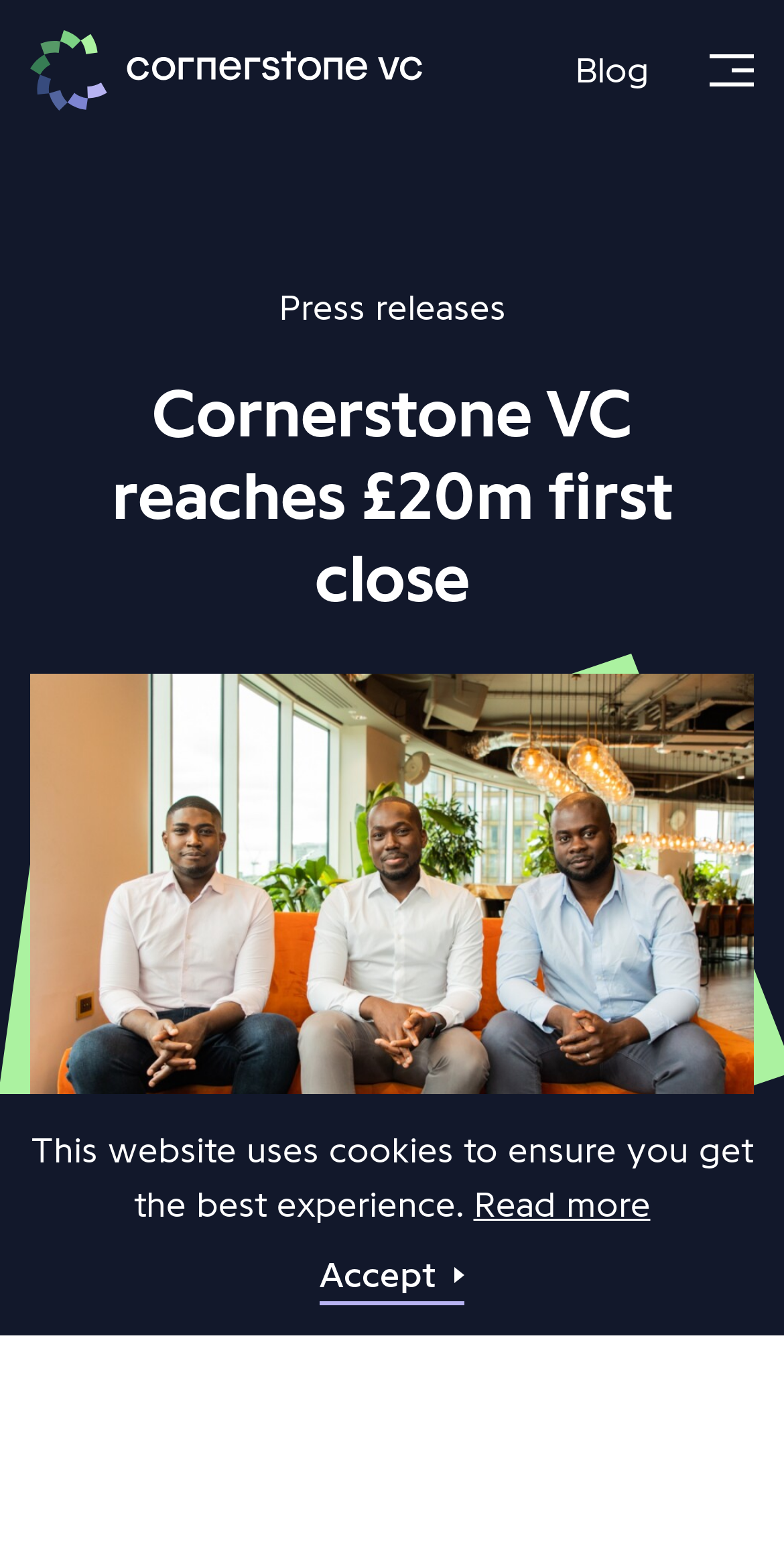Extract the main heading from the webpage content.

Cornerstone VC reaches £20m first close